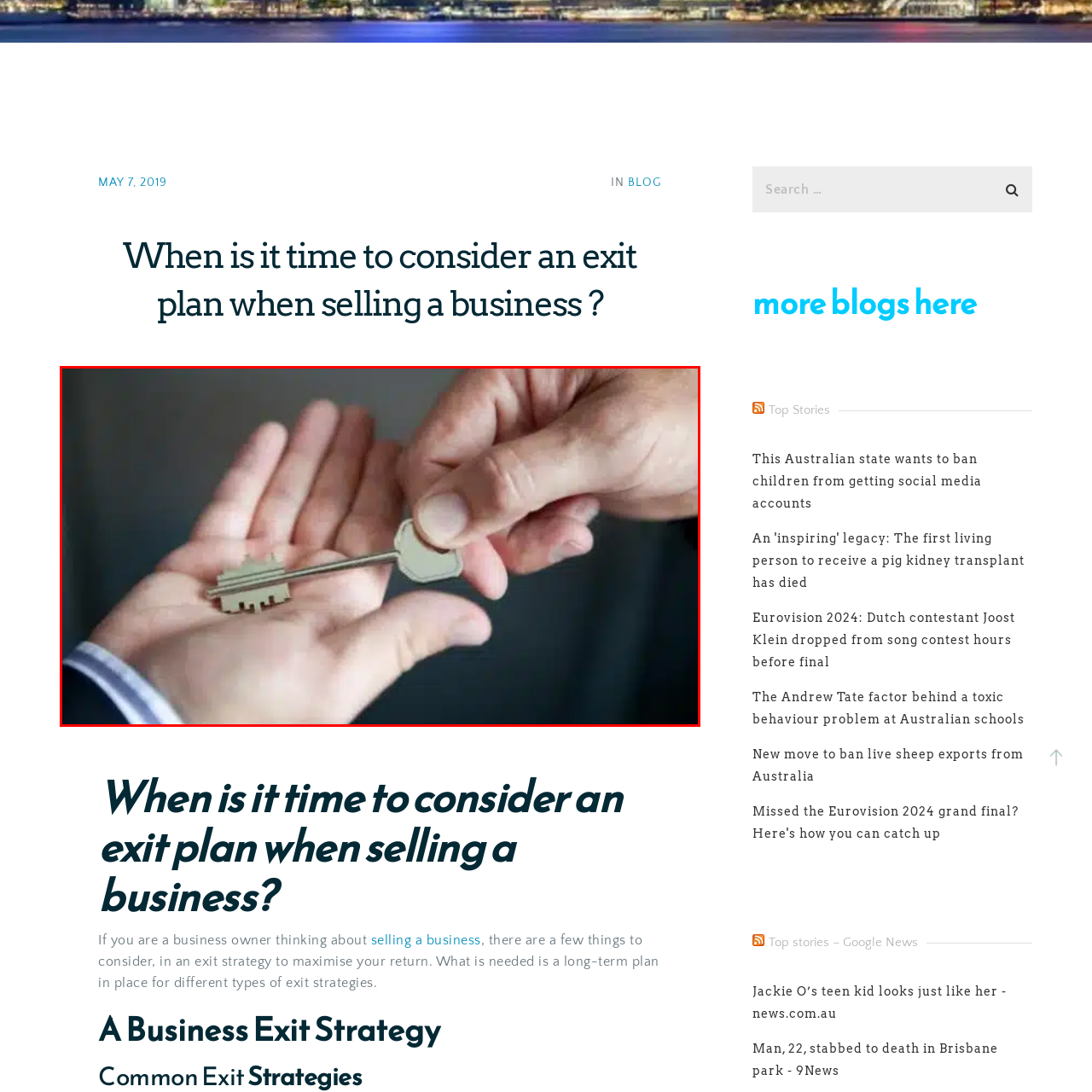What does the key possibly signify?
Analyze the image inside the red bounding box and provide a one-word or short-phrase answer to the question.

Transfer of ownership, opportunity, or responsibility